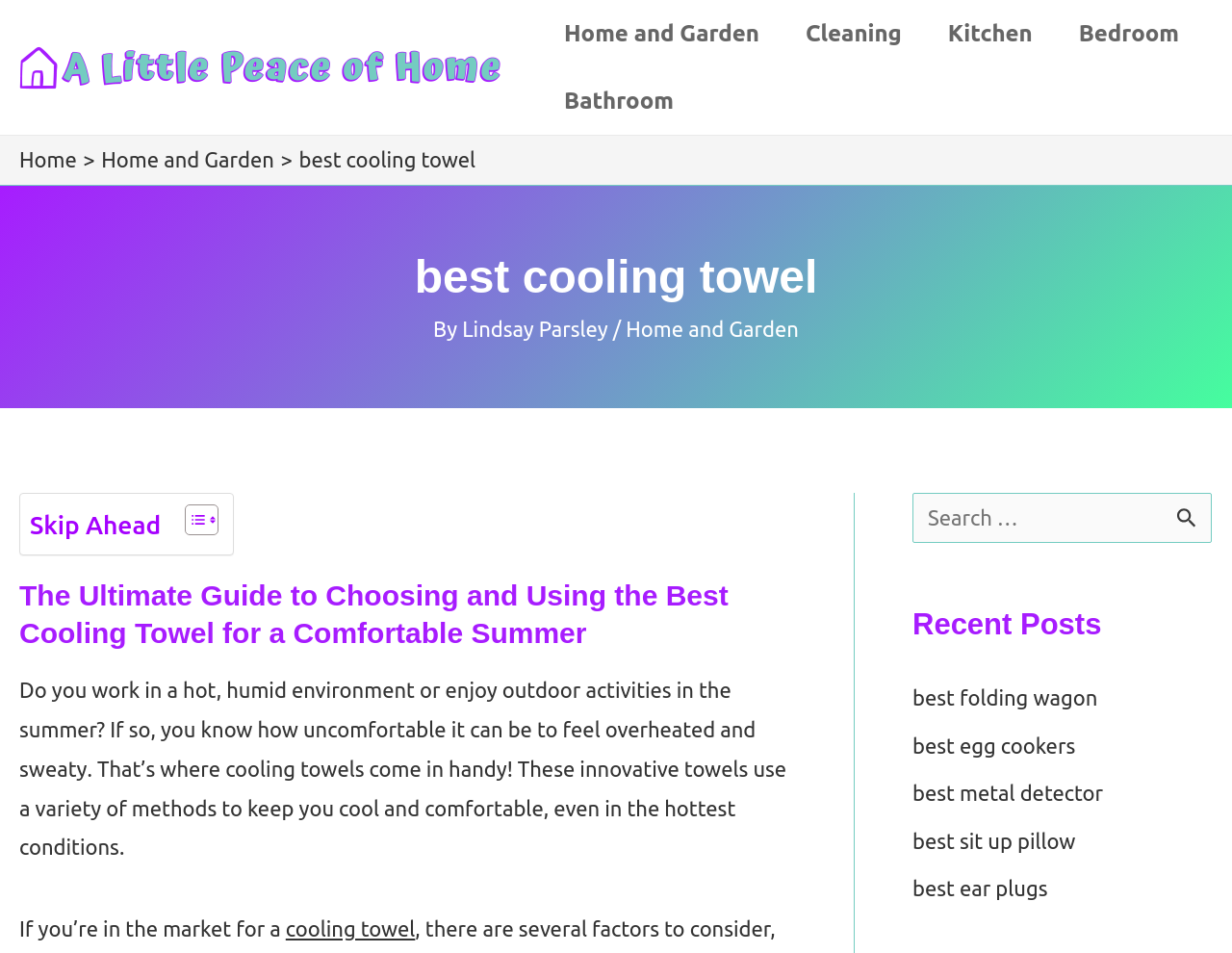Identify the bounding box coordinates of the part that should be clicked to carry out this instruction: "Read the article about the best cooling towel".

[0.067, 0.261, 0.933, 0.32]